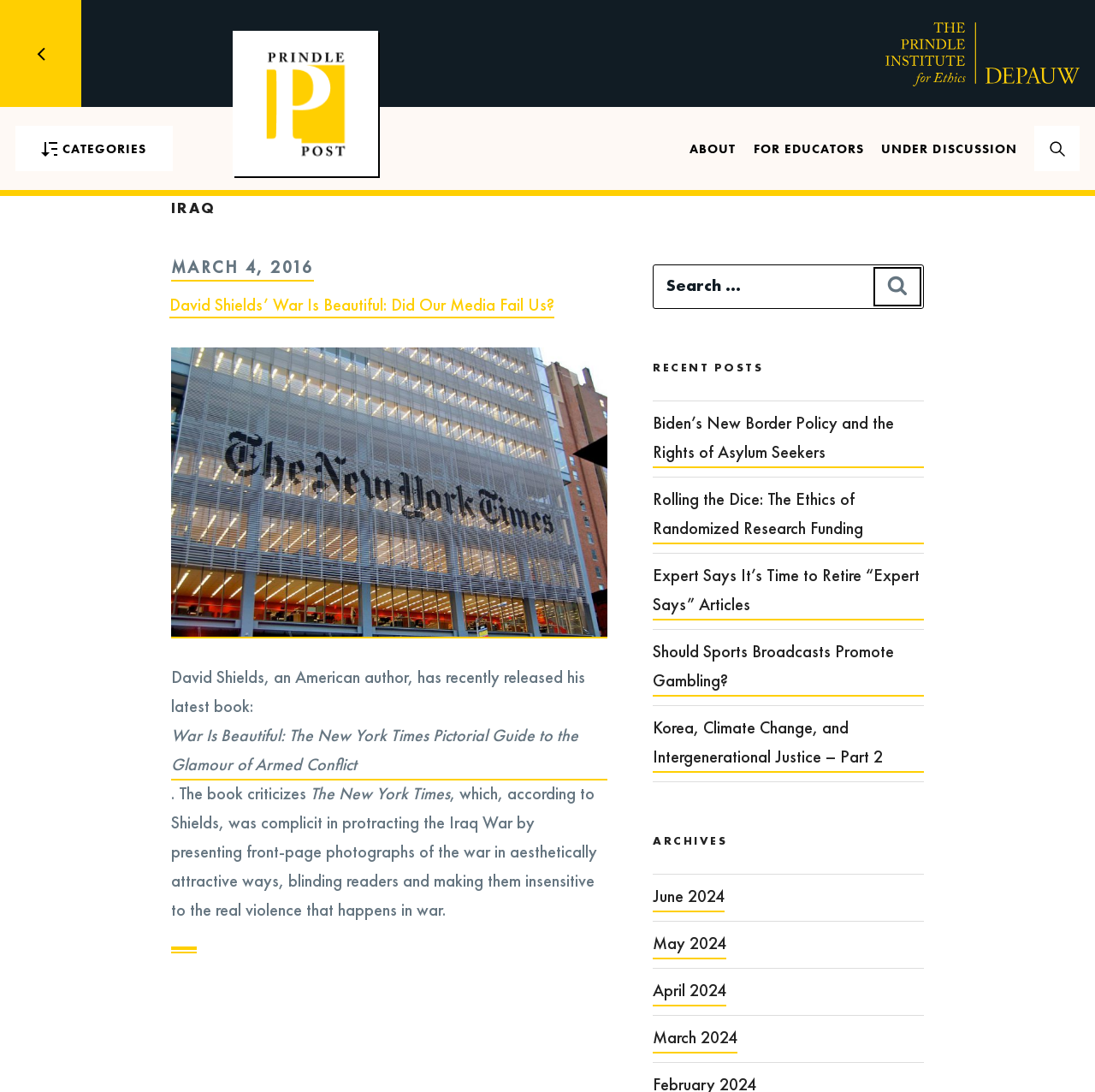What is the function of the button with the 'Search Icon'?
Based on the image, answer the question with a single word or brief phrase.

To submit search query